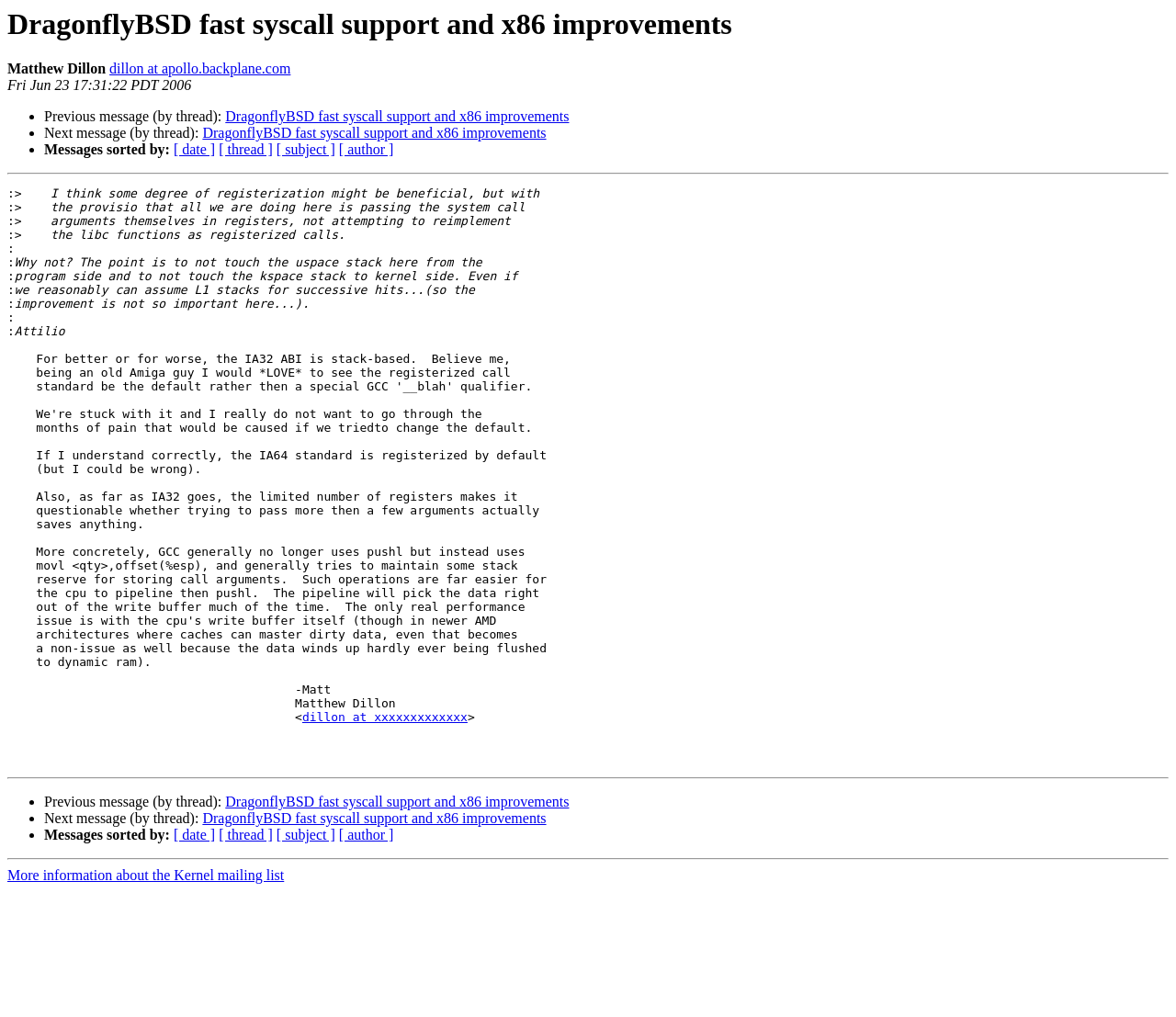Determine the bounding box coordinates of the section I need to click to execute the following instruction: "Sort messages by date". Provide the coordinates as four float numbers between 0 and 1, i.e., [left, top, right, bottom].

[0.148, 0.14, 0.183, 0.155]